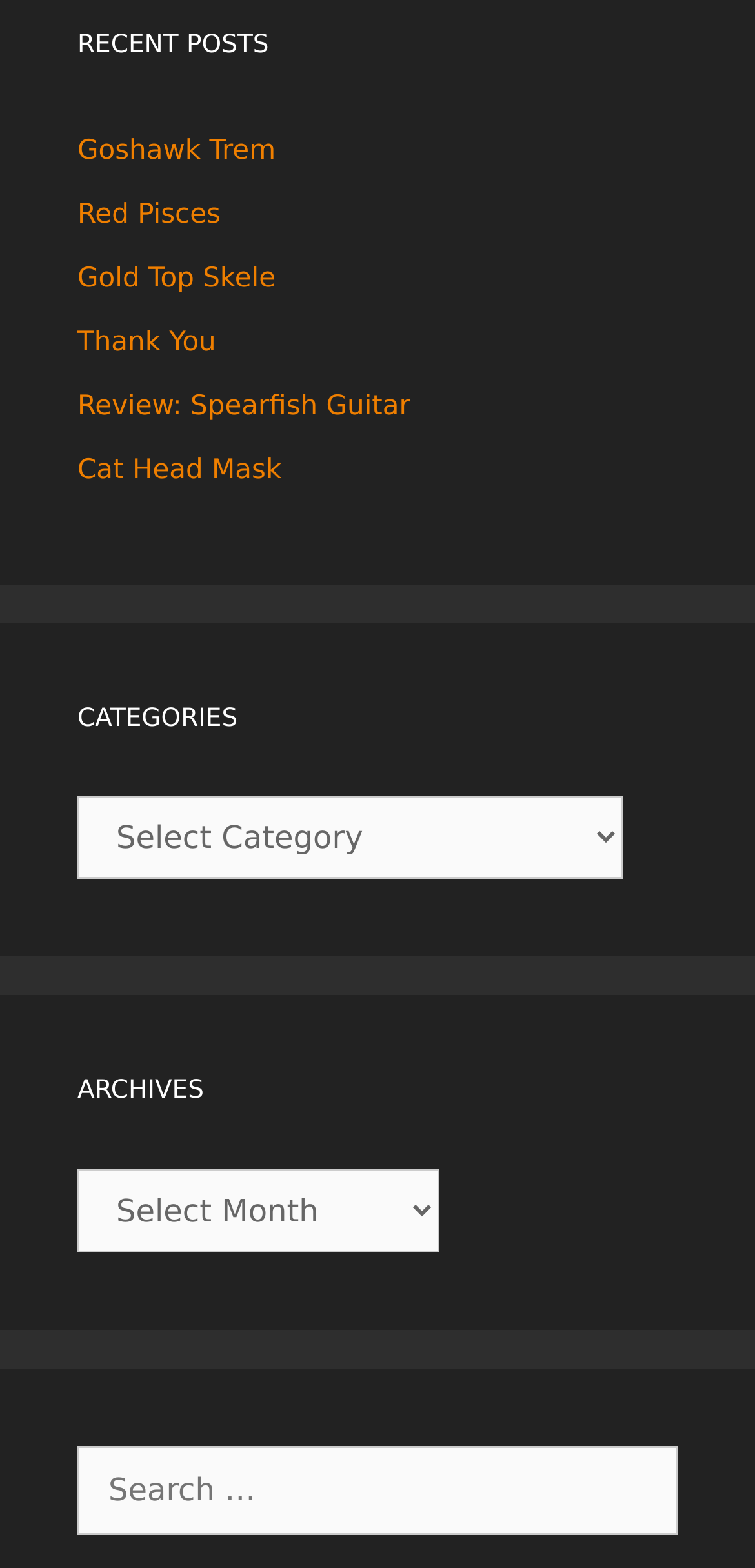From the details in the image, provide a thorough response to the question: How many recent posts are listed?

I counted the number of links listed under the 'RECENT POSTS' heading, and there are six links: 'Goshawk Trem', 'Red Pisces', 'Gold Top Skele', 'Thank You', 'Review: Spearfish Guitar', and 'Cat Head Mask'.